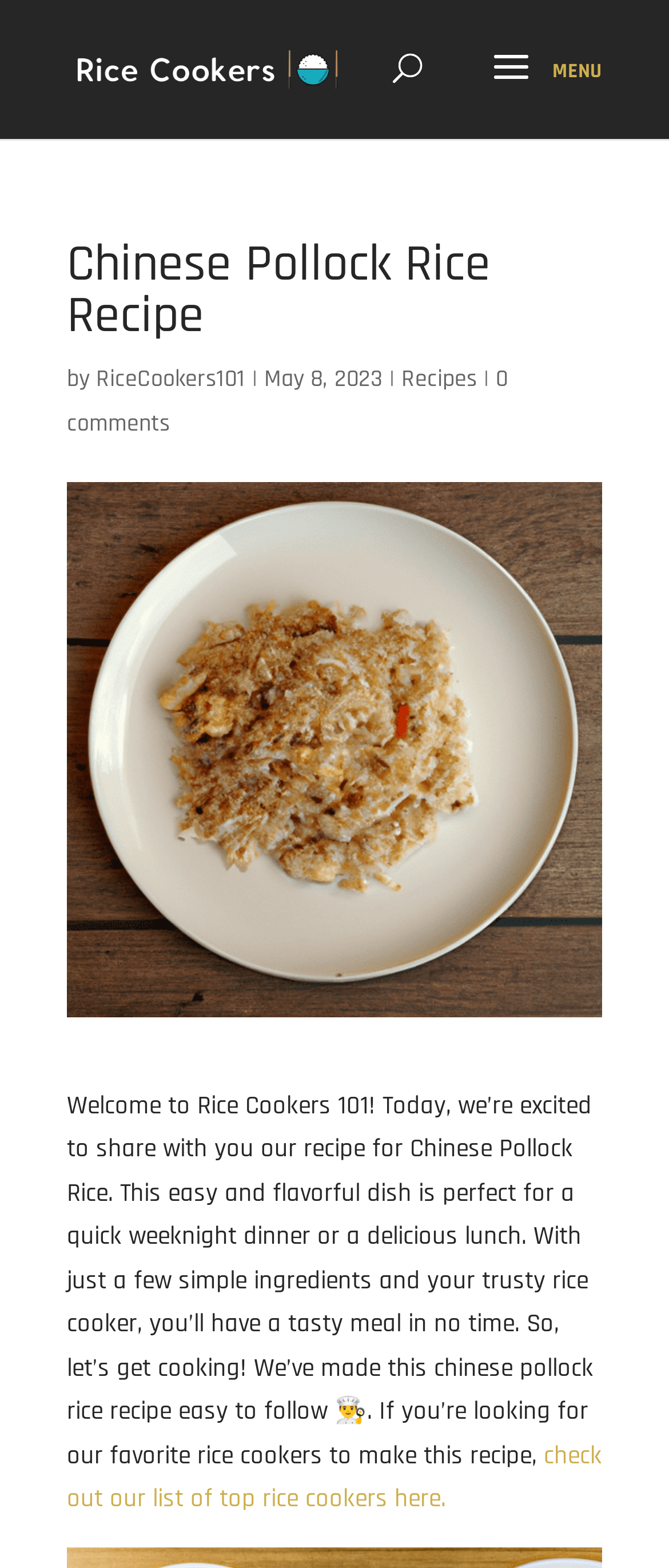Is there a link to a list of rice cookers?
Look at the webpage screenshot and answer the question with a detailed explanation.

I found a link element with the text 'check out our list of top rice cookers here' which suggests that there is a link to a list of rice cookers on the webpage.